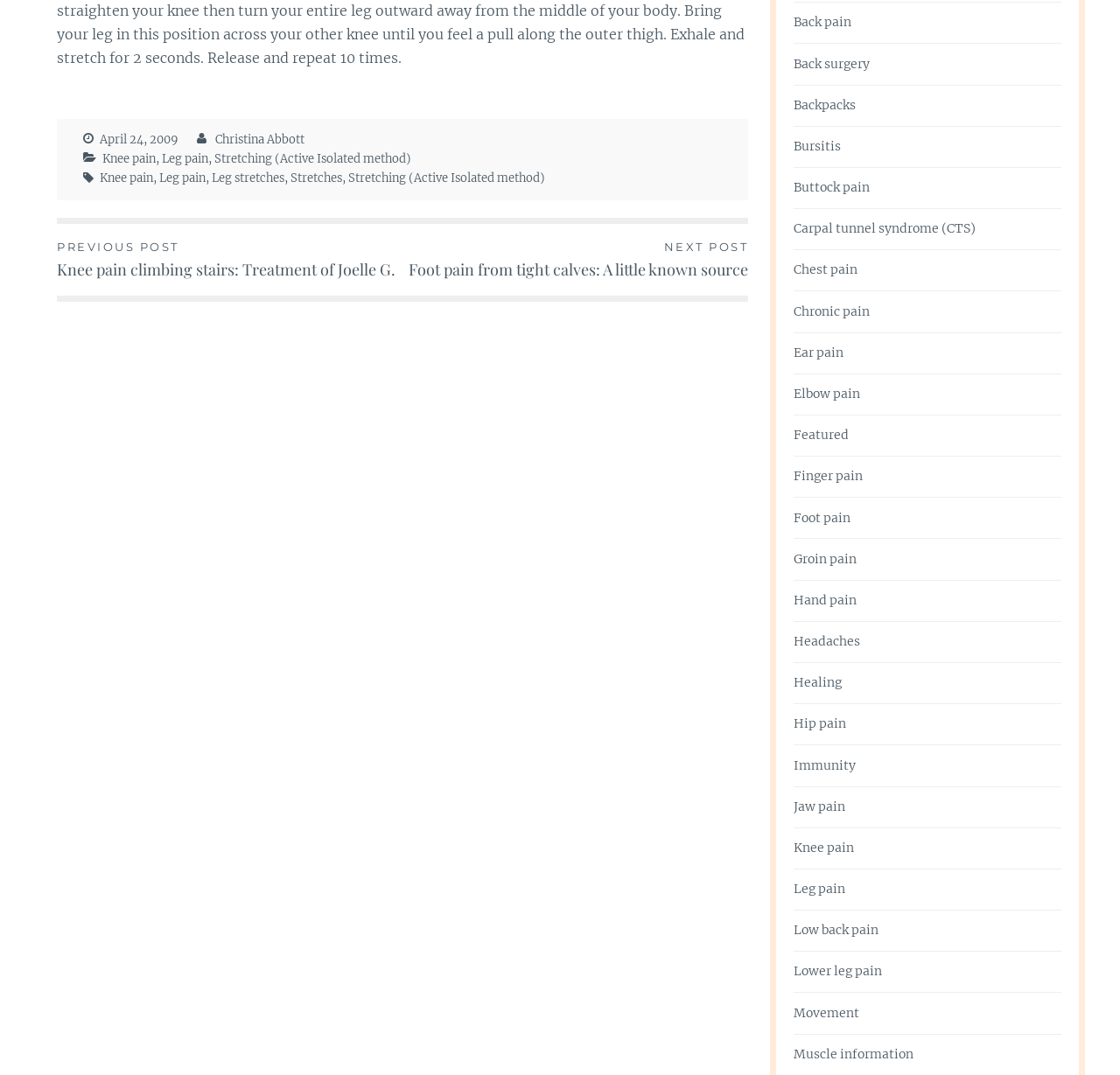Please determine the bounding box coordinates of the clickable area required to carry out the following instruction: "Bookmark this article". The coordinates must be four float numbers between 0 and 1, represented as [left, top, right, bottom].

None